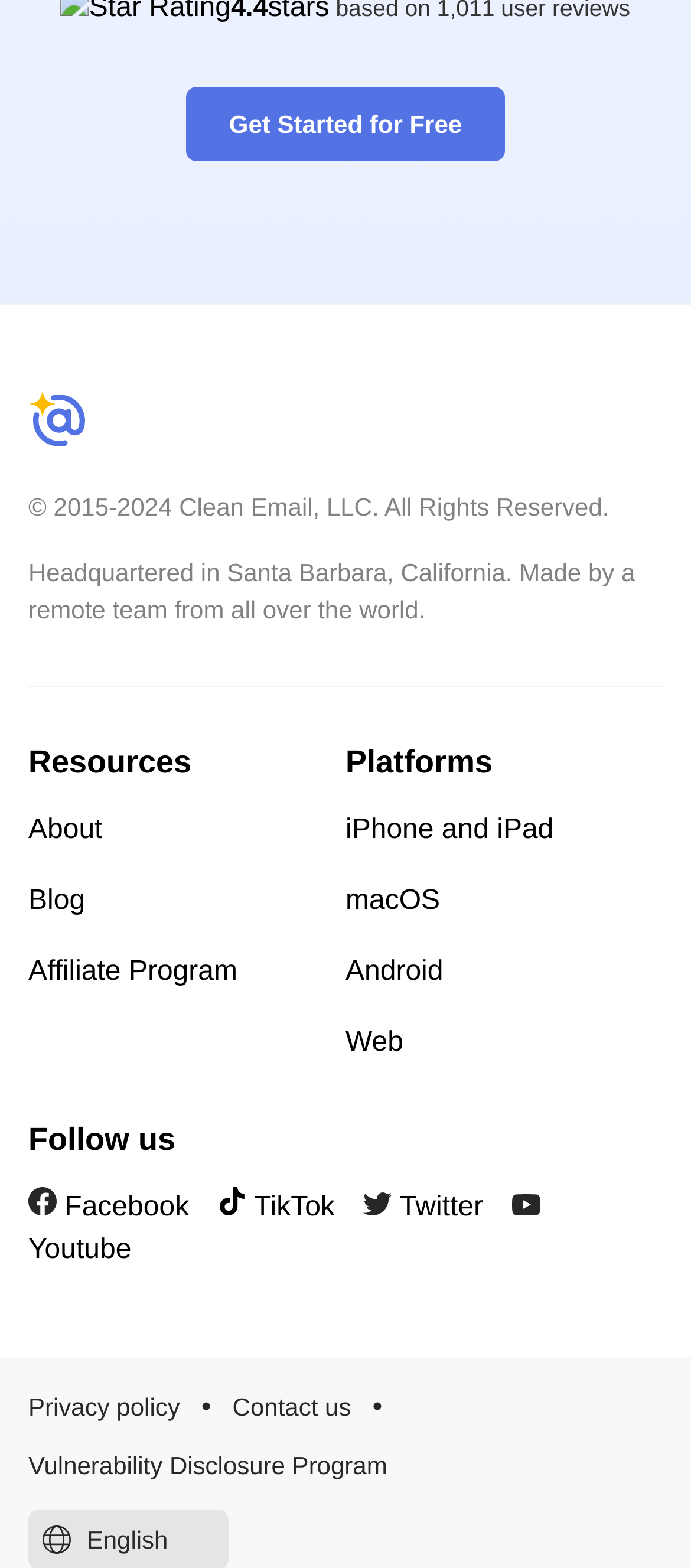Give the bounding box coordinates for the element described as: "Vulnerability Disclosure Program".

[0.041, 0.946, 0.56, 0.982]